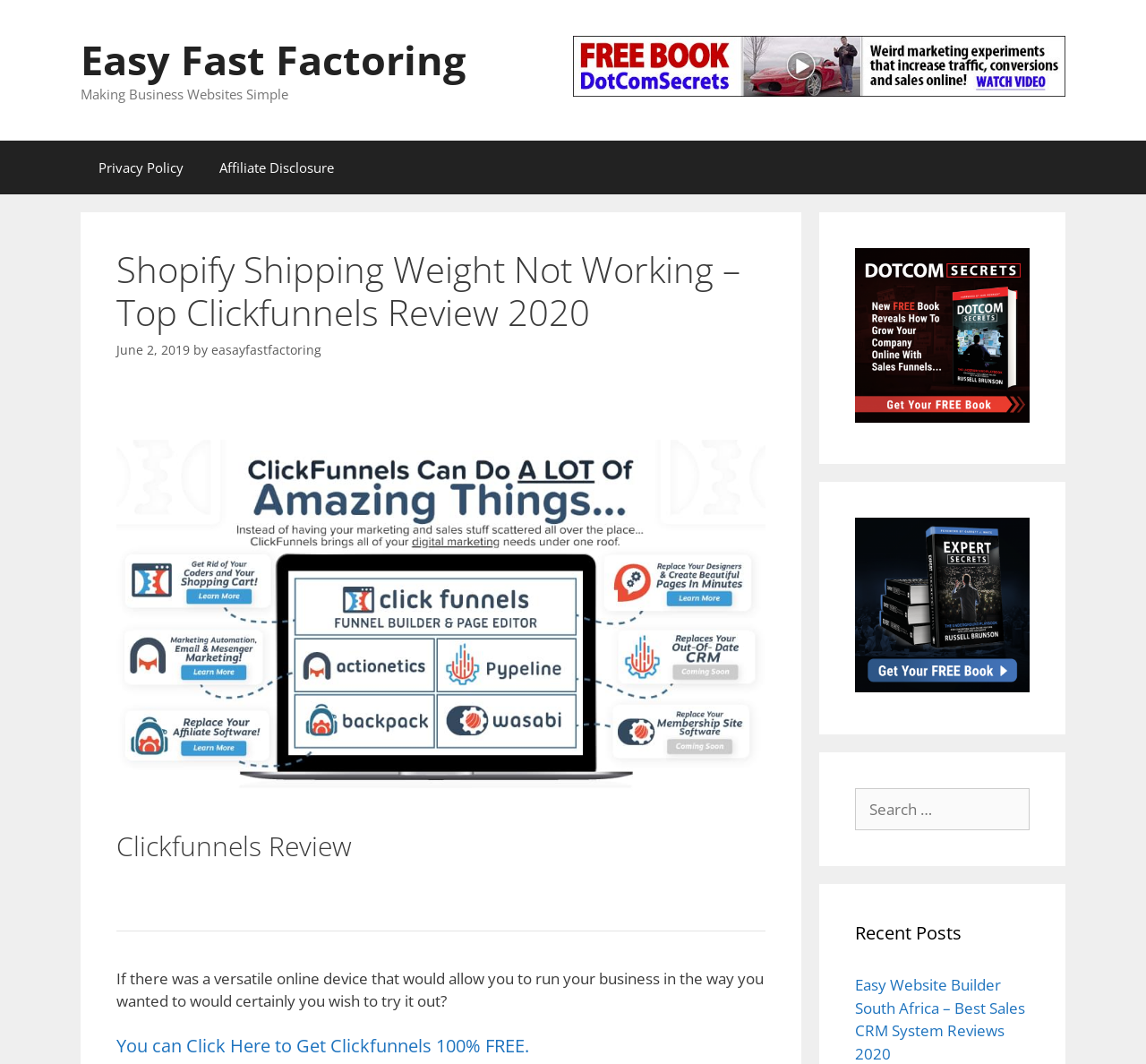Explain the webpage in detail, including its primary components.

This webpage is about a review of Clickfunnels, specifically focusing on Shopify Shipping Weight Not Working. At the top, there is a banner with a complementary section containing a link to "Dotcom secrets" and an image. Below the banner, there is a navigation menu with links to "Privacy Policy" and "Affiliate Disclosure".

The main content area has a heading that reads "Shopify Shipping Weight Not Working – Top Clickfunnels Review 2020" followed by a time stamp indicating the post was published on June 2, 2019, and the author's name "easayfastfactoring". 

There are three main sections: "Shopify Shipping Weight Not Working", "Clickfunnels Review Shopify Shipping Weight Not Working", and a call-to-action section. The first section has a heading and a link to "Clickfunnels" with an accompanying image. The second section has a heading and a paragraph of text discussing the benefits of using Clickfunnels. The call-to-action section has a heading and a link to get Clickfunnels for free.

On the right side of the page, there are three complementary sections, each containing a link and some text. The first section has a link, the second section has a link, and the third section has a search box with a heading "Recent Posts" and a link to a recent post titled "Easy Website Builder South Africa – Best Sales CRM System Reviews 2020".